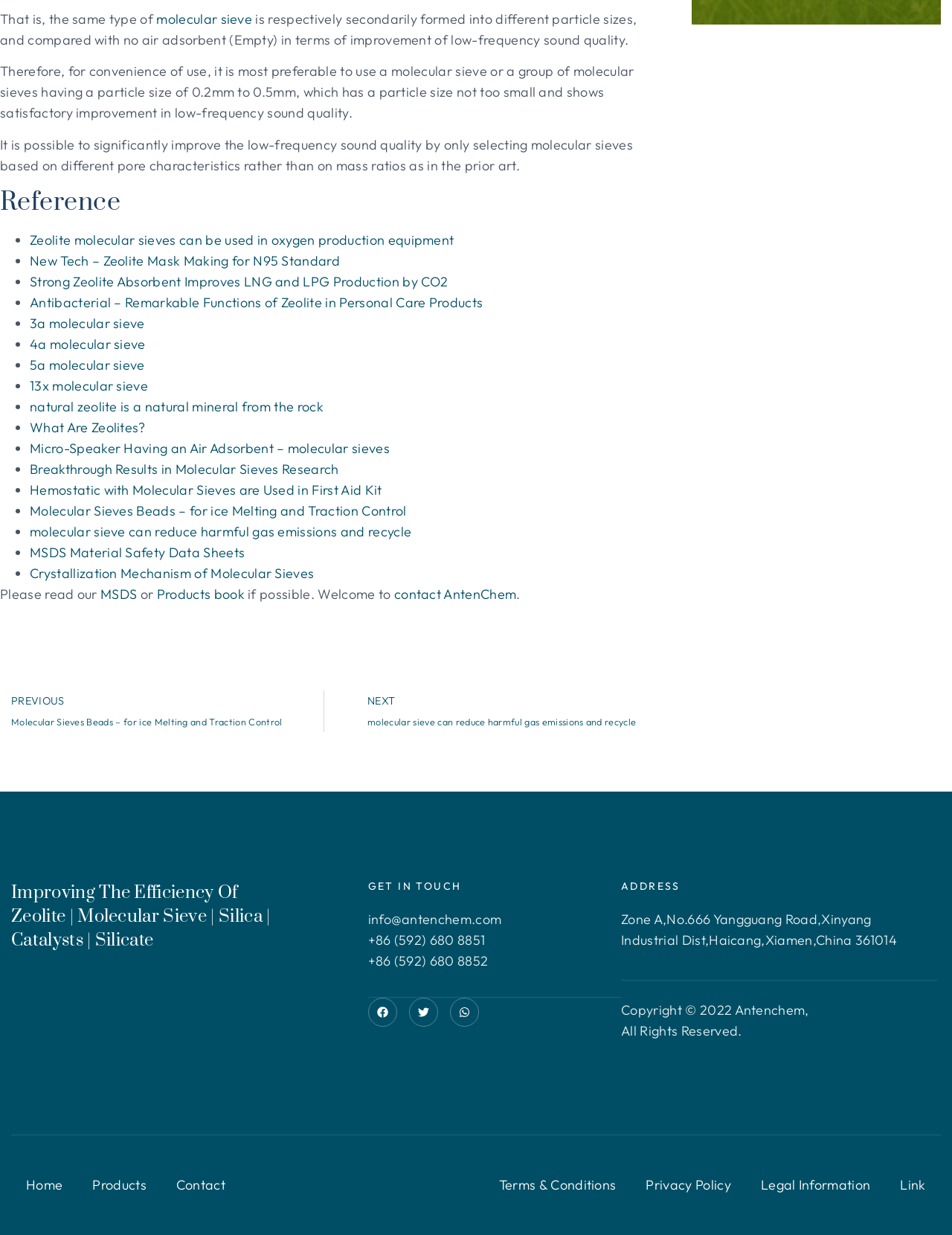Locate the bounding box coordinates of the area where you should click to accomplish the instruction: "Click the 'Medicare Basics' link".

None